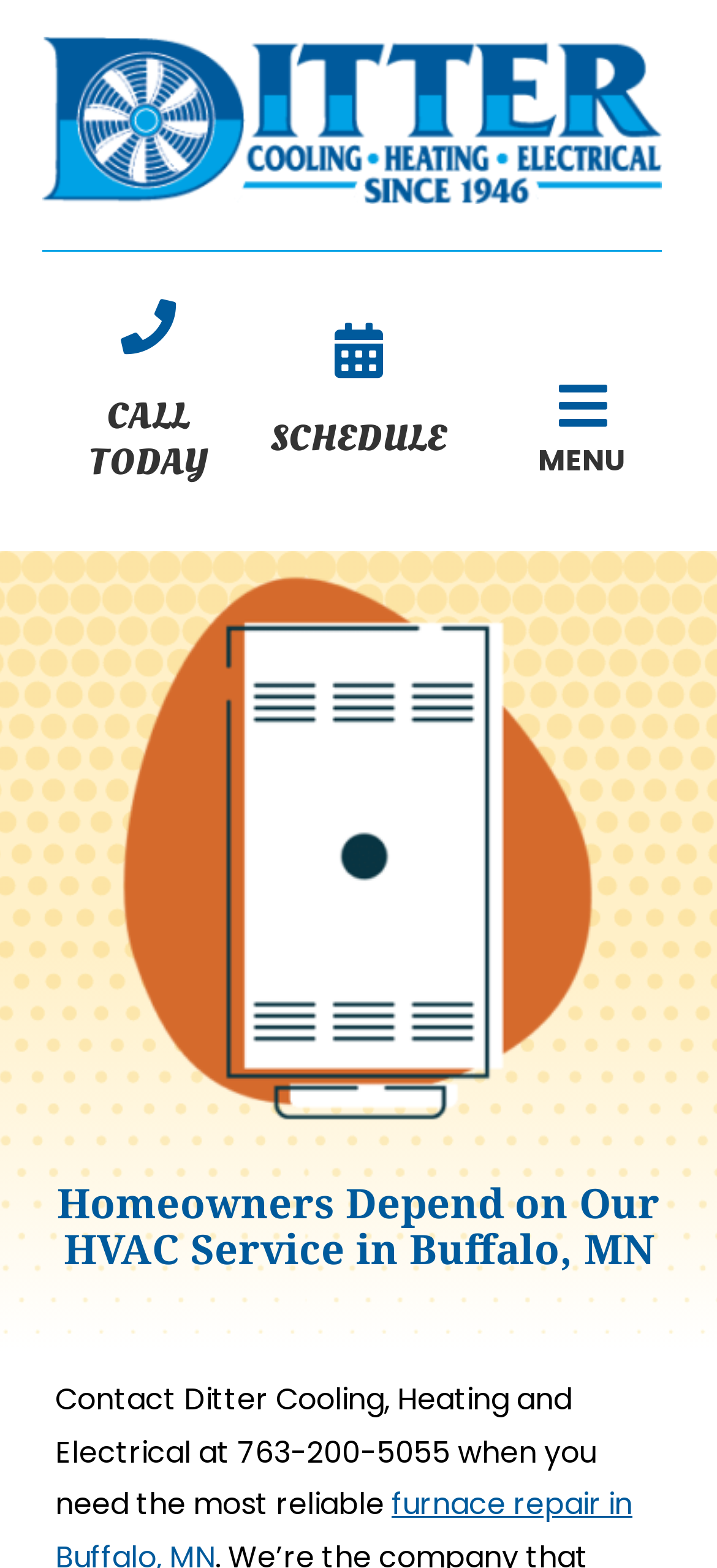Answer the question in a single word or phrase:
What is the phone number to contact?

763-200-5055